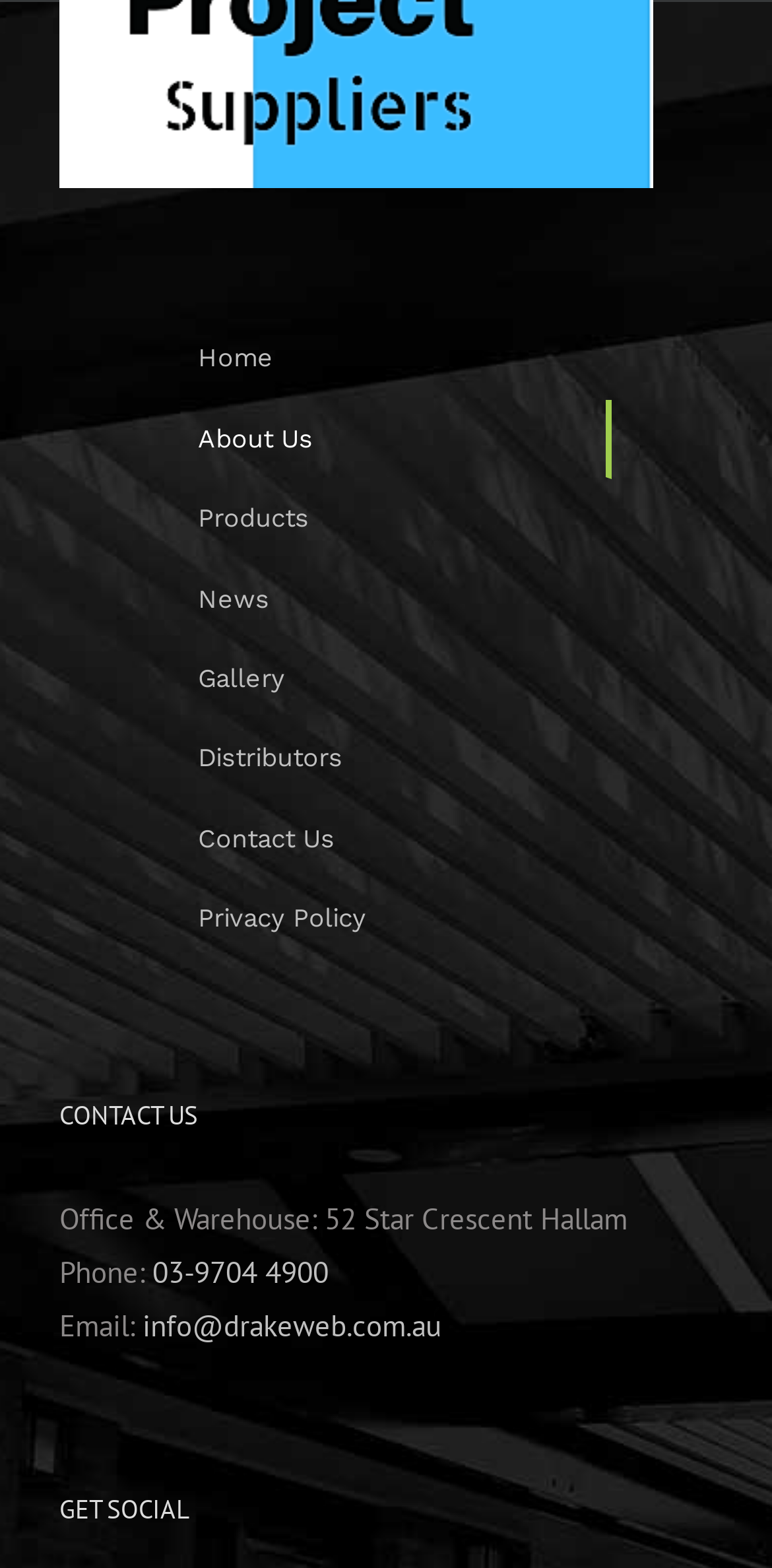Specify the bounding box coordinates of the area to click in order to execute this command: 'visit distributors page'. The coordinates should consist of four float numbers ranging from 0 to 1, and should be formatted as [left, top, right, bottom].

[0.205, 0.459, 0.792, 0.51]